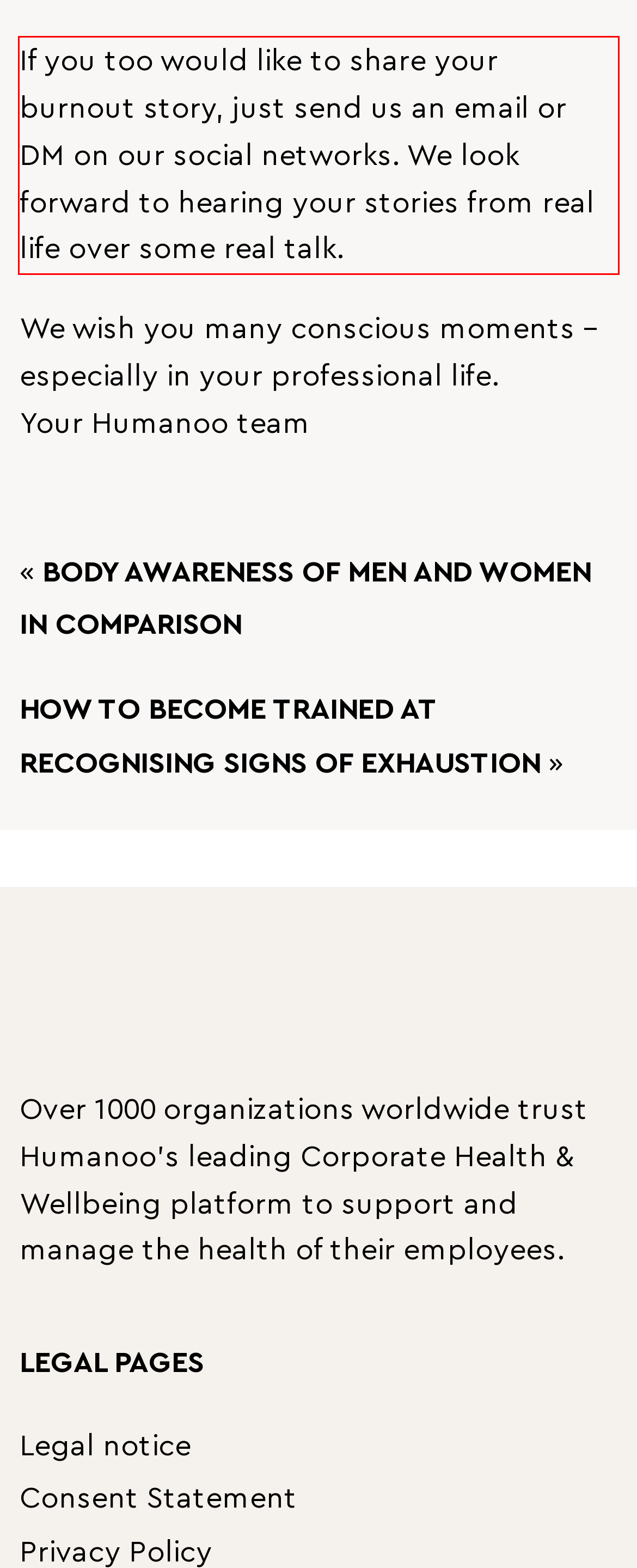Please perform OCR on the text content within the red bounding box that is highlighted in the provided webpage screenshot.

If you too would like to share your burnout story, just send us an email or DM on our social networks. We look forward to hearing your stories from real life over some real talk.